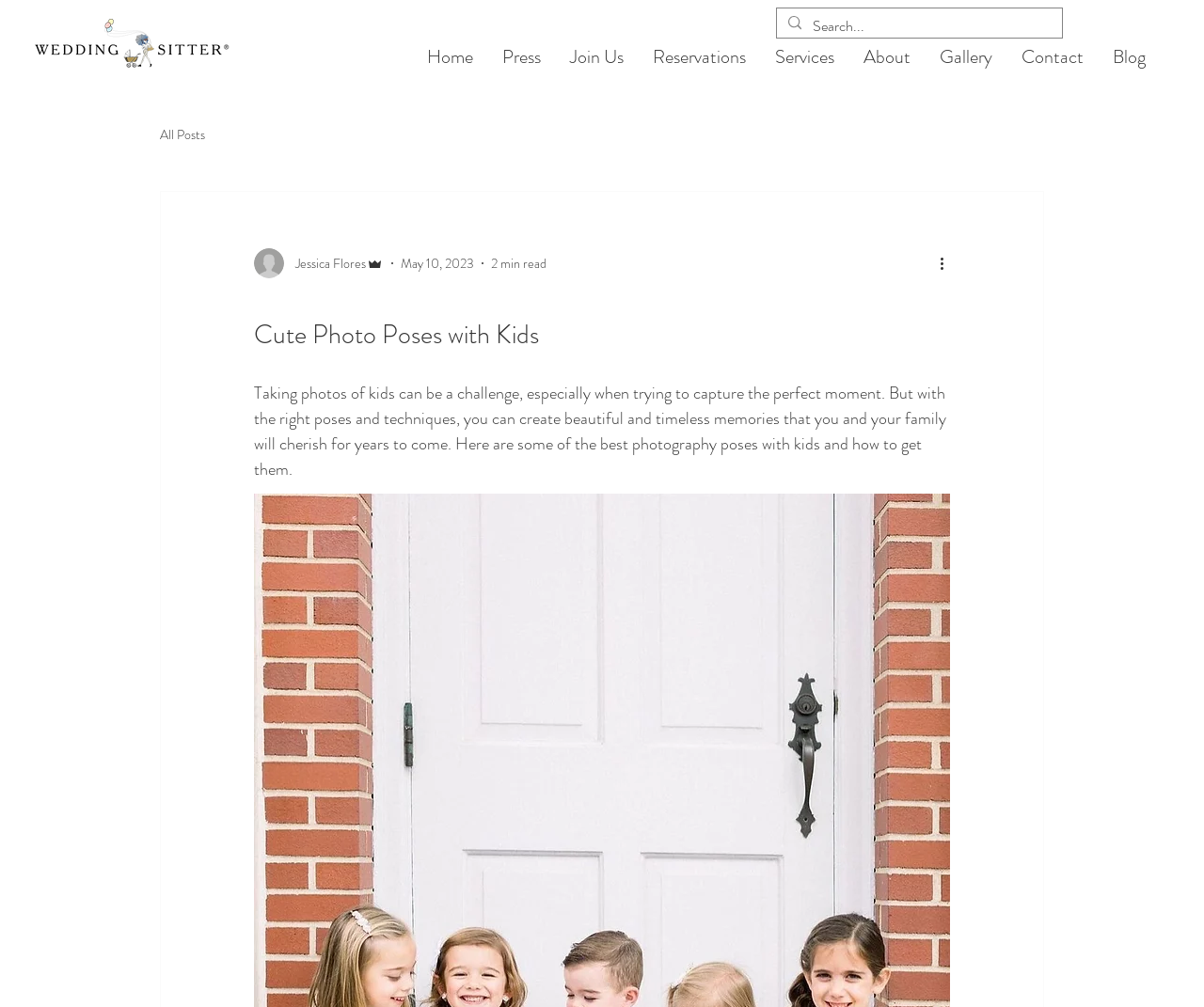What is the logo image on the top left?
Refer to the image and provide a detailed answer to the question.

The logo image is located at the top left corner of the webpage, with a bounding box coordinate of [0.016, 0.019, 0.204, 0.069]. It is an image element with the description 'WS_logo_only_girl.png'.